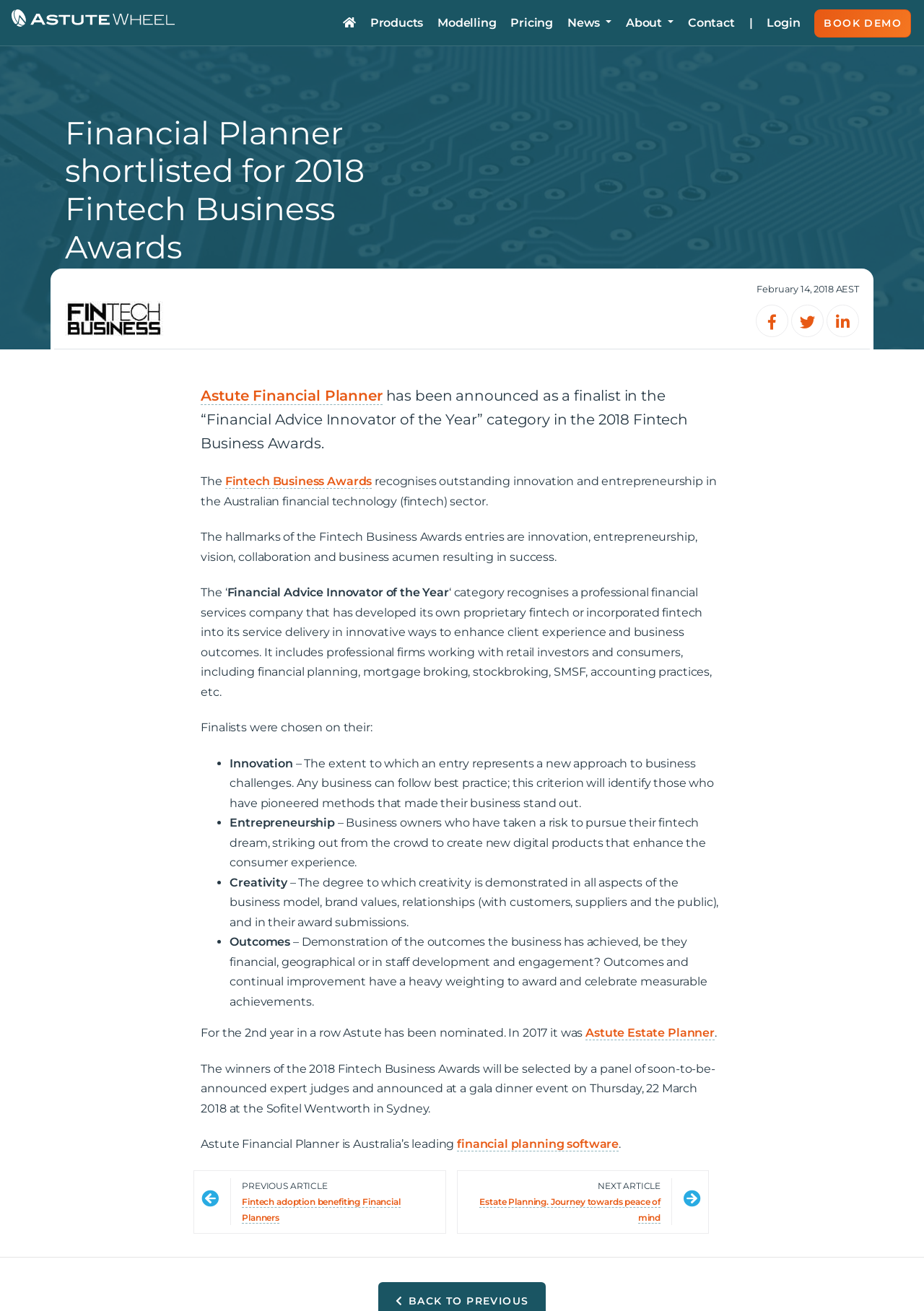Please find the bounding box coordinates of the element that you should click to achieve the following instruction: "Click on the 'AstuteWheel' link". The coordinates should be presented as four float numbers between 0 and 1: [left, top, right, bottom].

[0.0, 0.0, 0.189, 0.023]